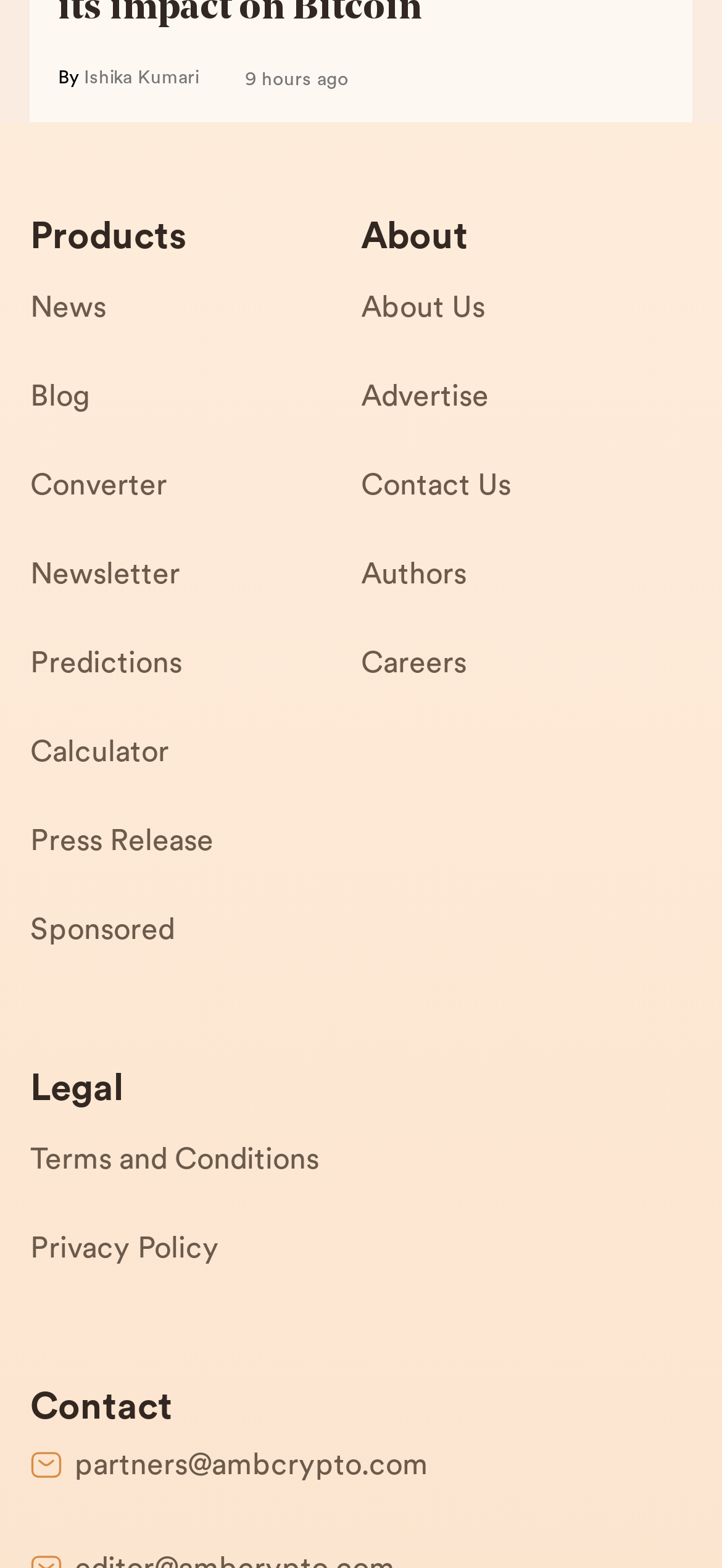Identify the bounding box coordinates for the region to click in order to carry out this instruction: "Visit the 'About Us' page". Provide the coordinates using four float numbers between 0 and 1, formatted as [left, top, right, bottom].

[0.5, 0.18, 0.958, 0.236]